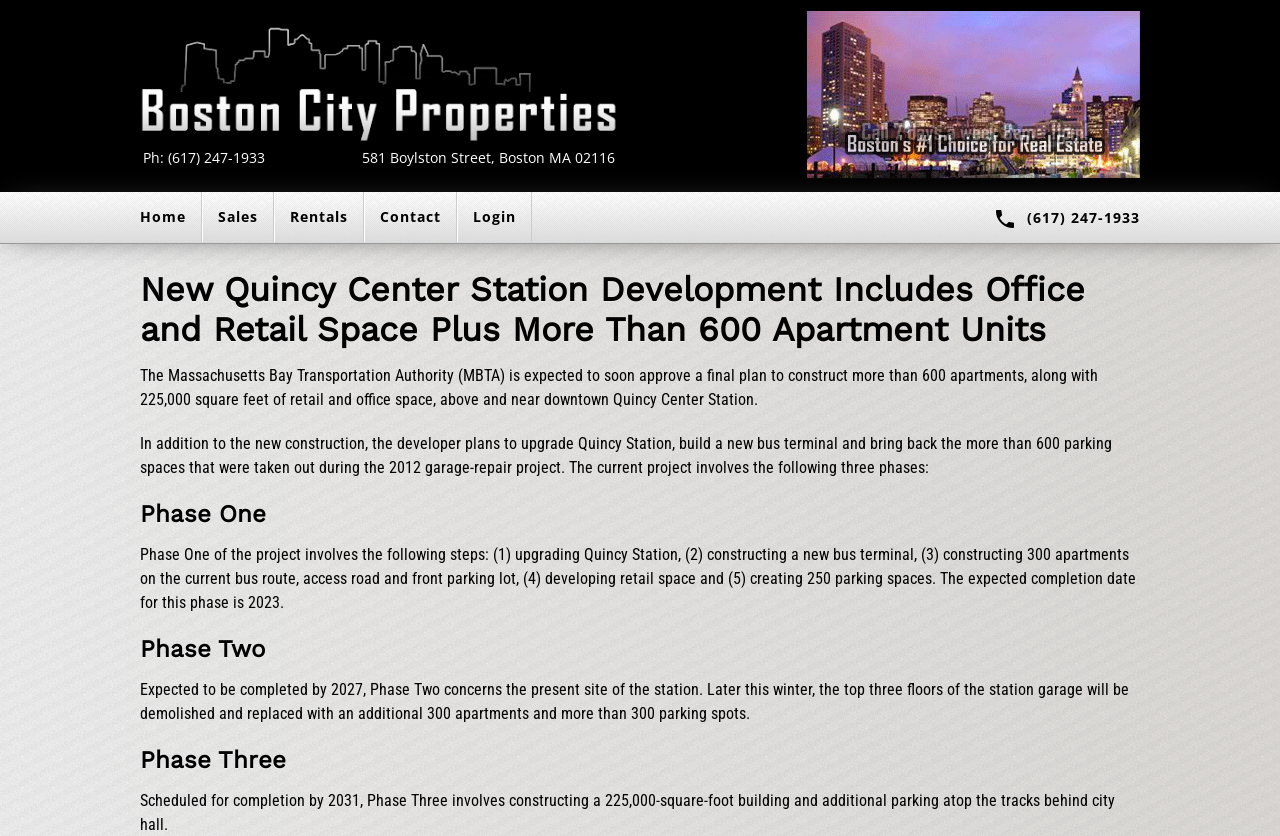Please indicate the bounding box coordinates for the clickable area to complete the following task: "Call phone number". The coordinates should be specified as four float numbers between 0 and 1, i.e., [left, top, right, bottom].

[0.112, 0.177, 0.224, 0.199]